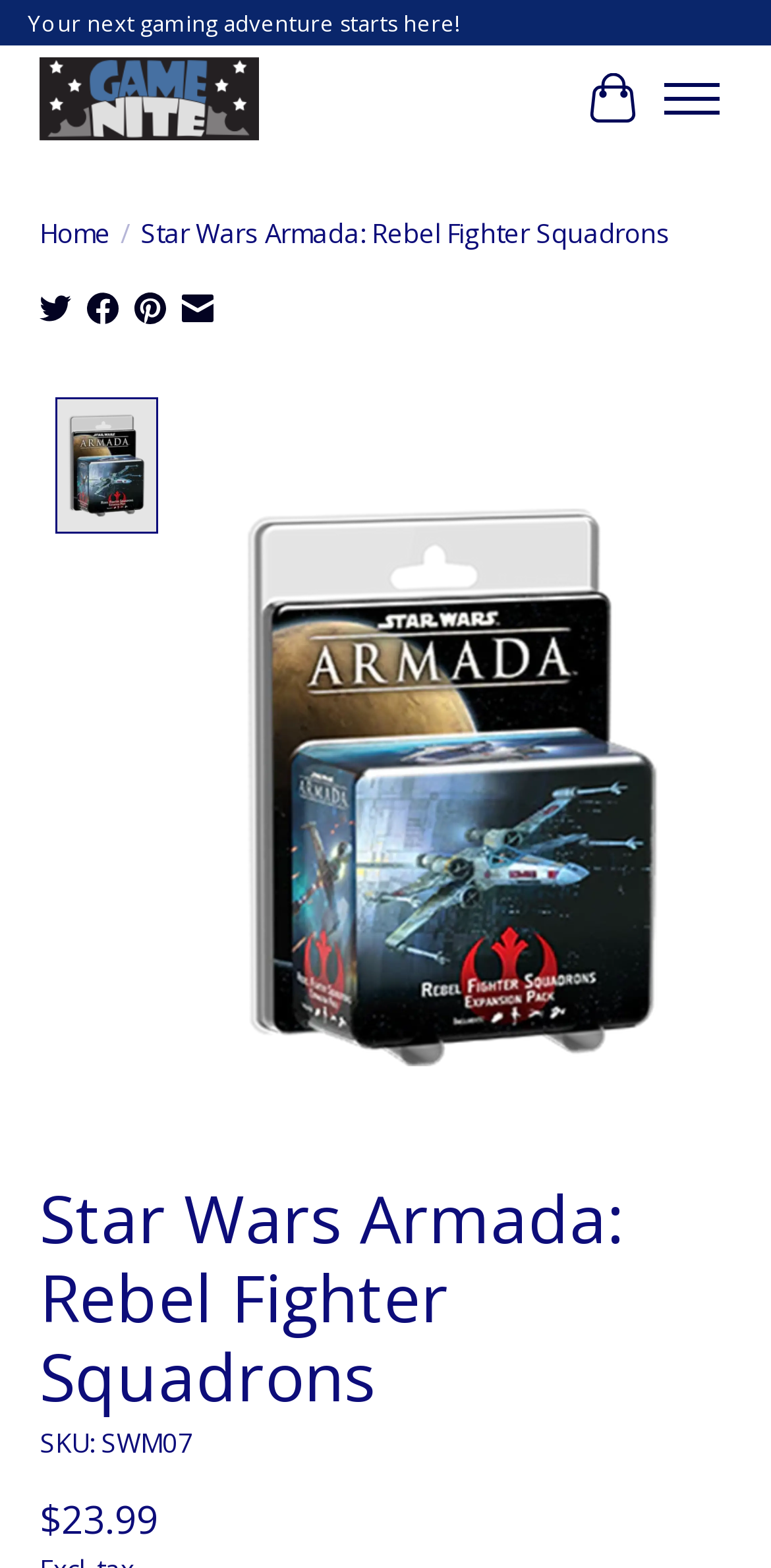What is the SKU of the product?
Offer a detailed and full explanation in response to the question.

The SKU of the product can be found at the bottom of the webpage, where it says 'SKU: SWM07' in a static text element.